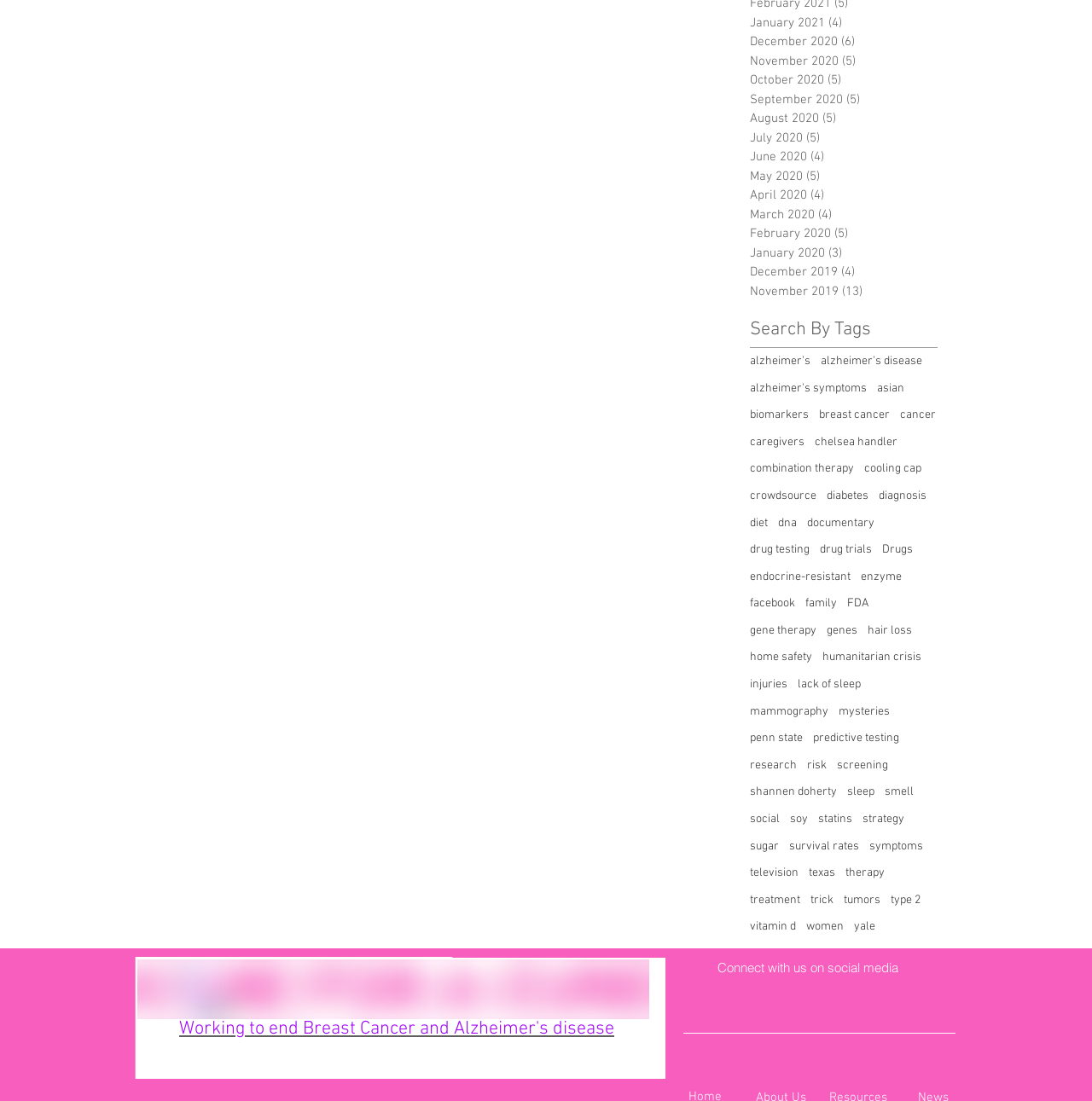Identify the bounding box coordinates of the clickable section necessary to follow the following instruction: "Search by tag 'alzheimer's'". The coordinates should be presented as four float numbers from 0 to 1, i.e., [left, top, right, bottom].

[0.687, 0.321, 0.742, 0.336]